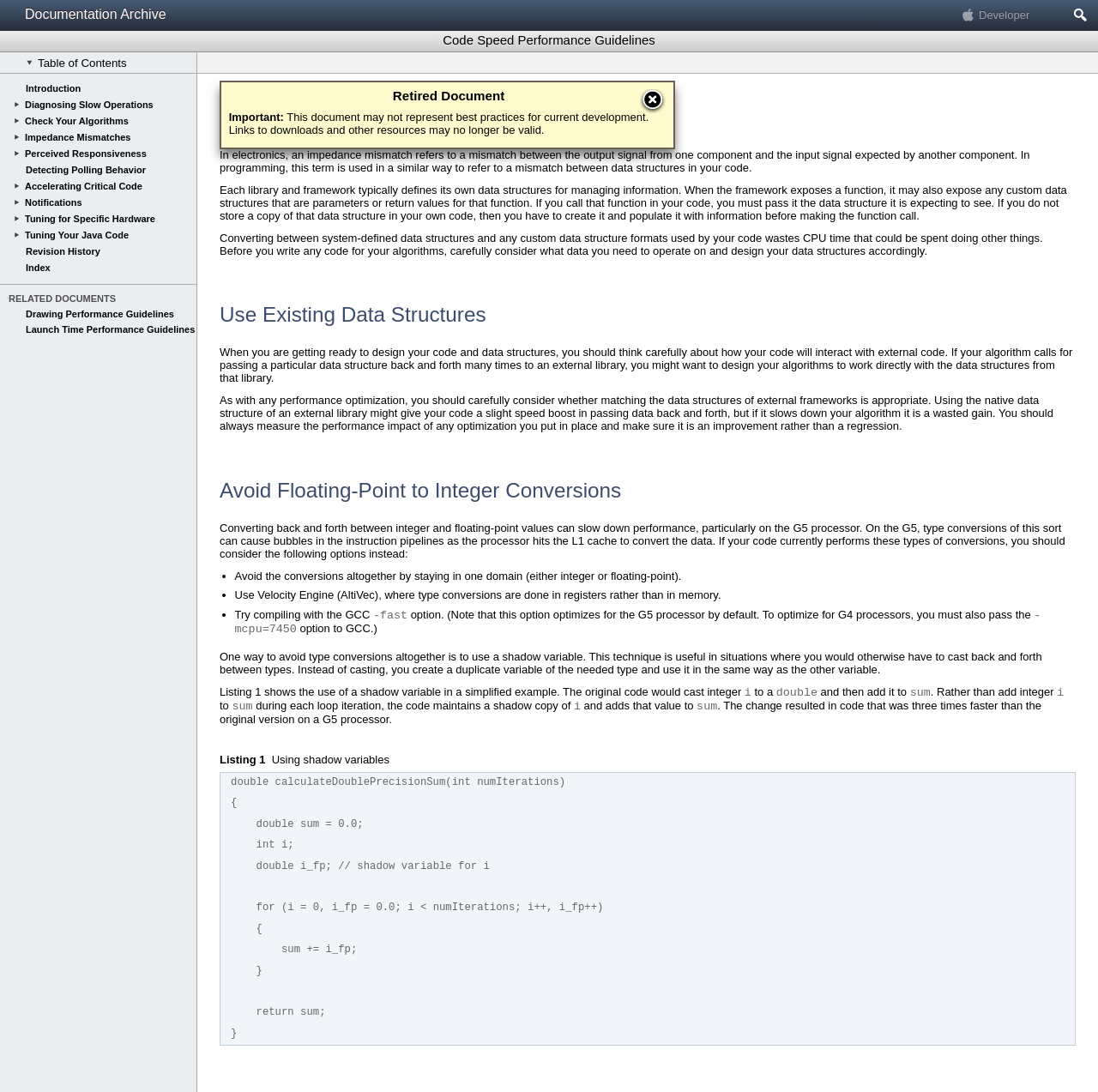Please locate the bounding box coordinates of the element that needs to be clicked to achieve the following instruction: "Search for something". The coordinates should be four float numbers between 0 and 1, i.e., [left, top, right, bottom].

[0.952, 0.0, 1.0, 0.028]